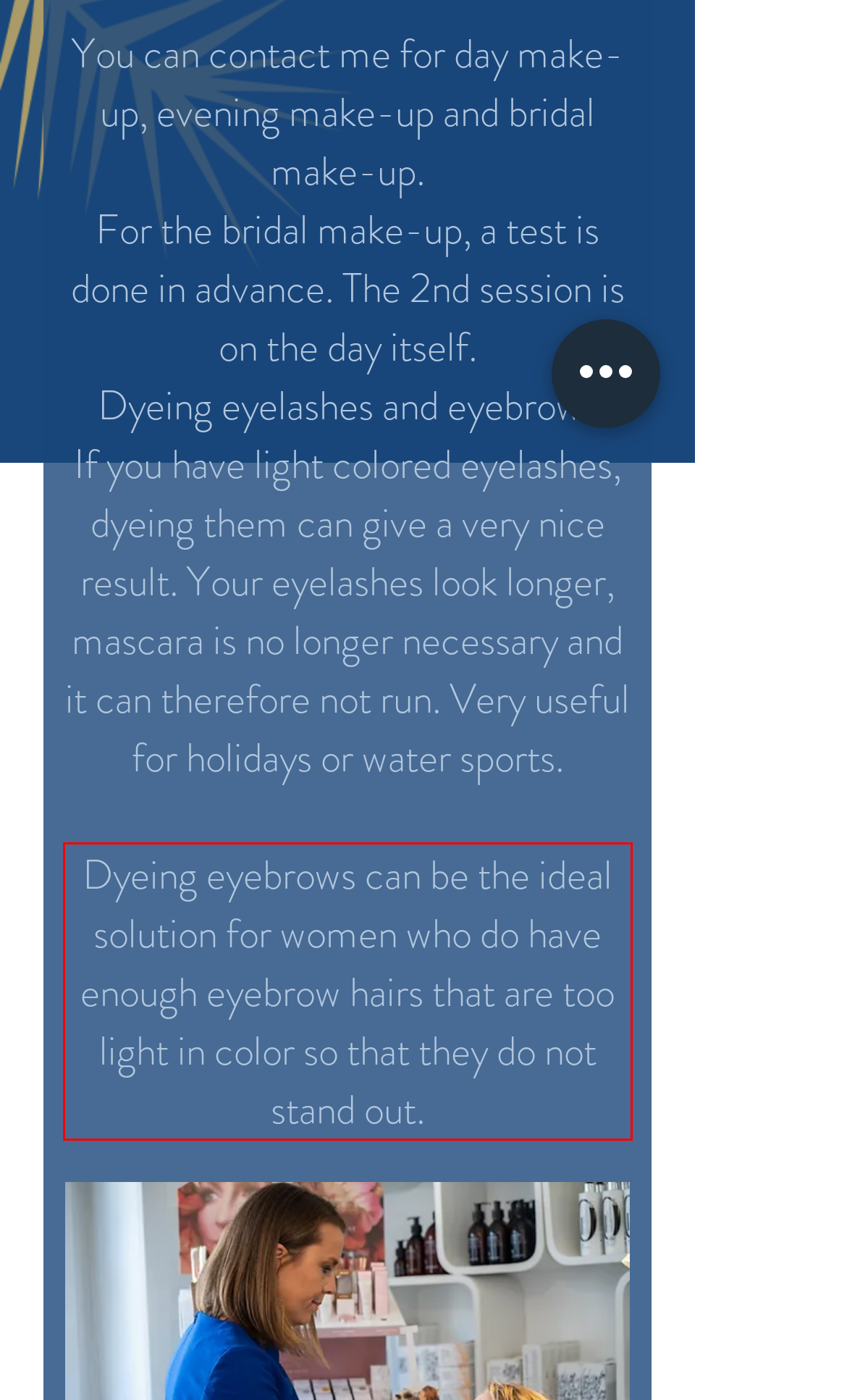You have a screenshot of a webpage with a UI element highlighted by a red bounding box. Use OCR to obtain the text within this highlighted area.

Dyeing eyebrows can be the ideal solution for women who do have enough eyebrow hairs that are too light in color so that they do not stand out.